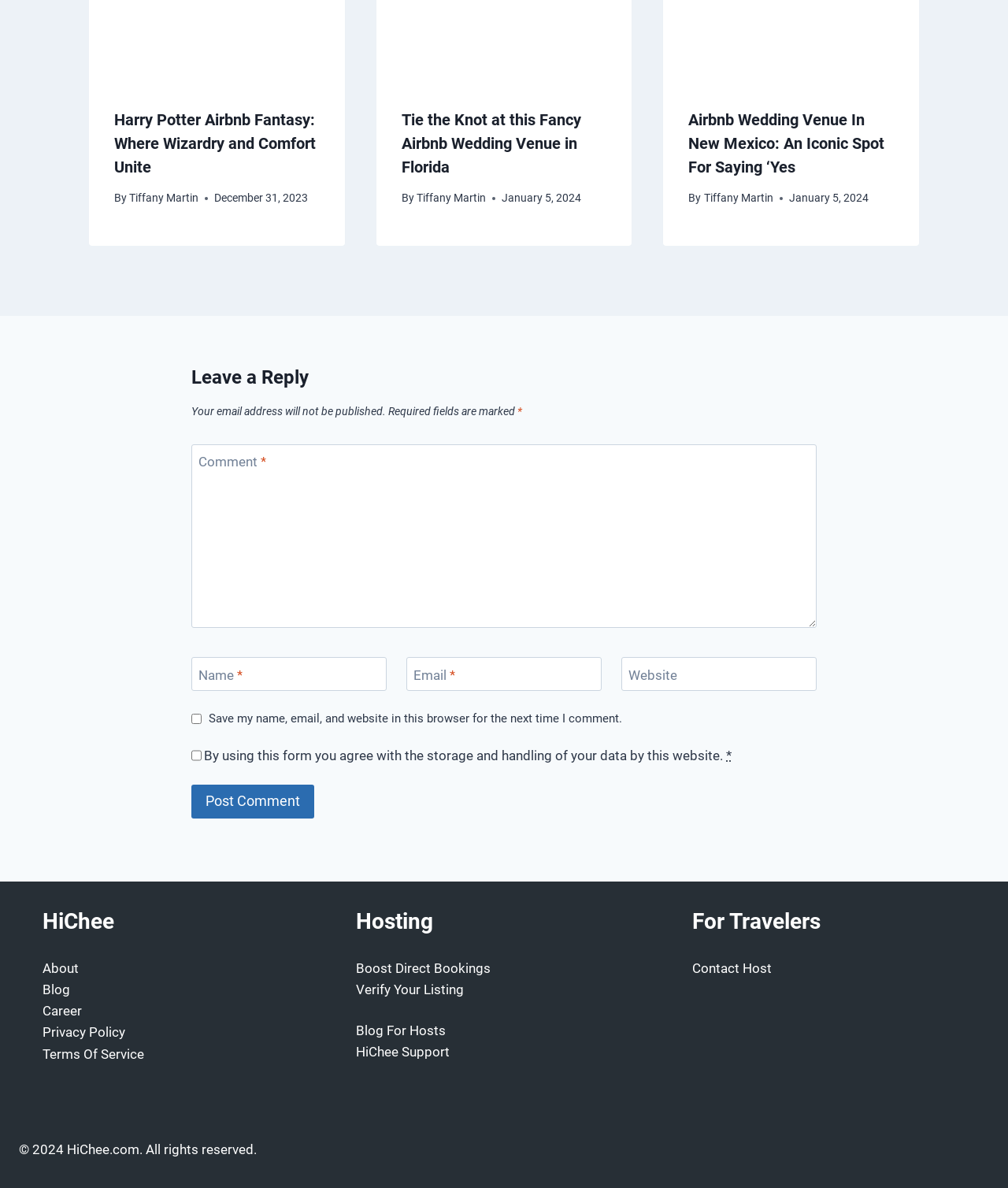Can you give a detailed response to the following question using the information from the image? What is the copyright year of the website?

I found the copyright year of the website by looking at the footer section of the webpage. The text '© 2024 HiChee.com. All rights reserved.' indicates the copyright year of the website, which is 2024.